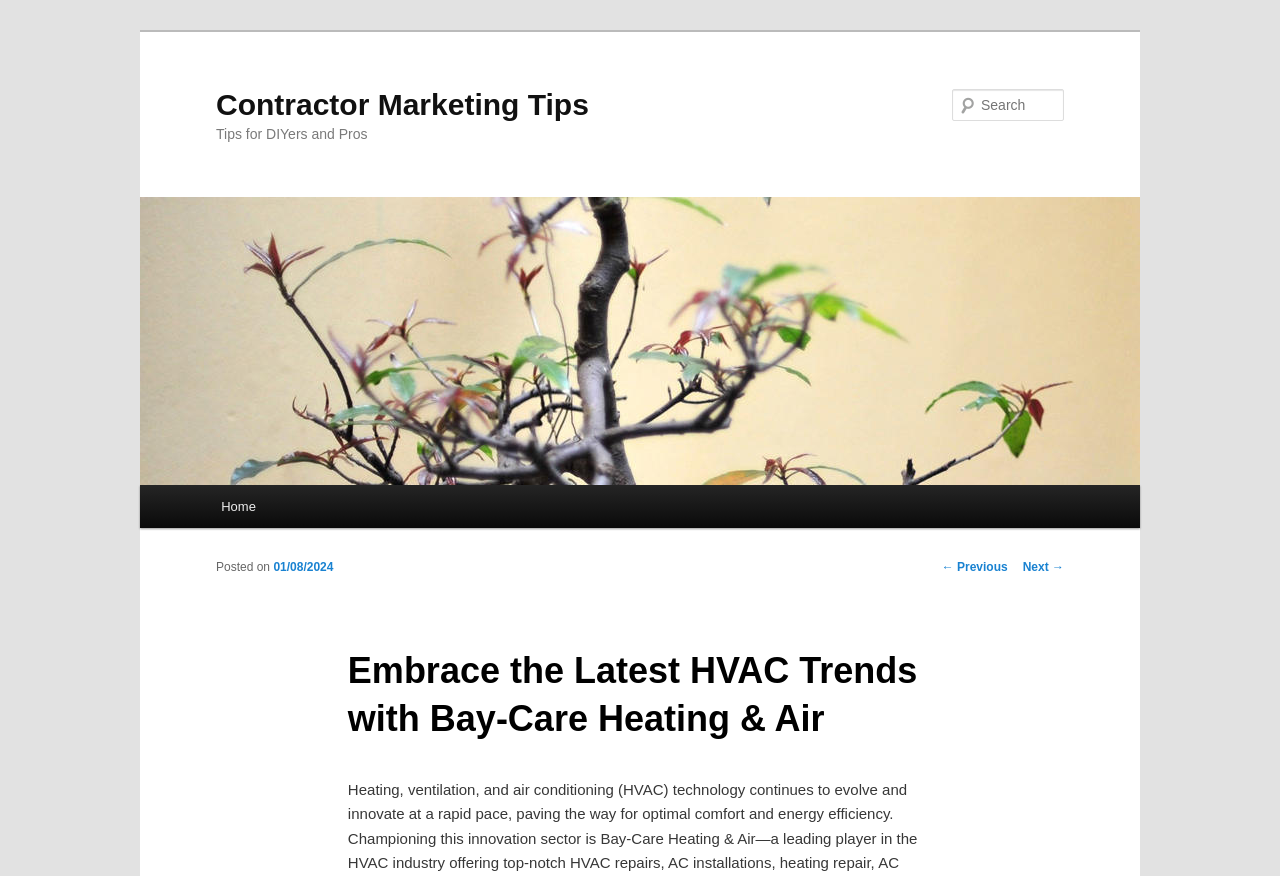Using the format (top-left x, top-left y, bottom-right x, bottom-right y), and given the element description, identify the bounding box coordinates within the screenshot: Contractor Marketing Tips

[0.169, 0.1, 0.46, 0.138]